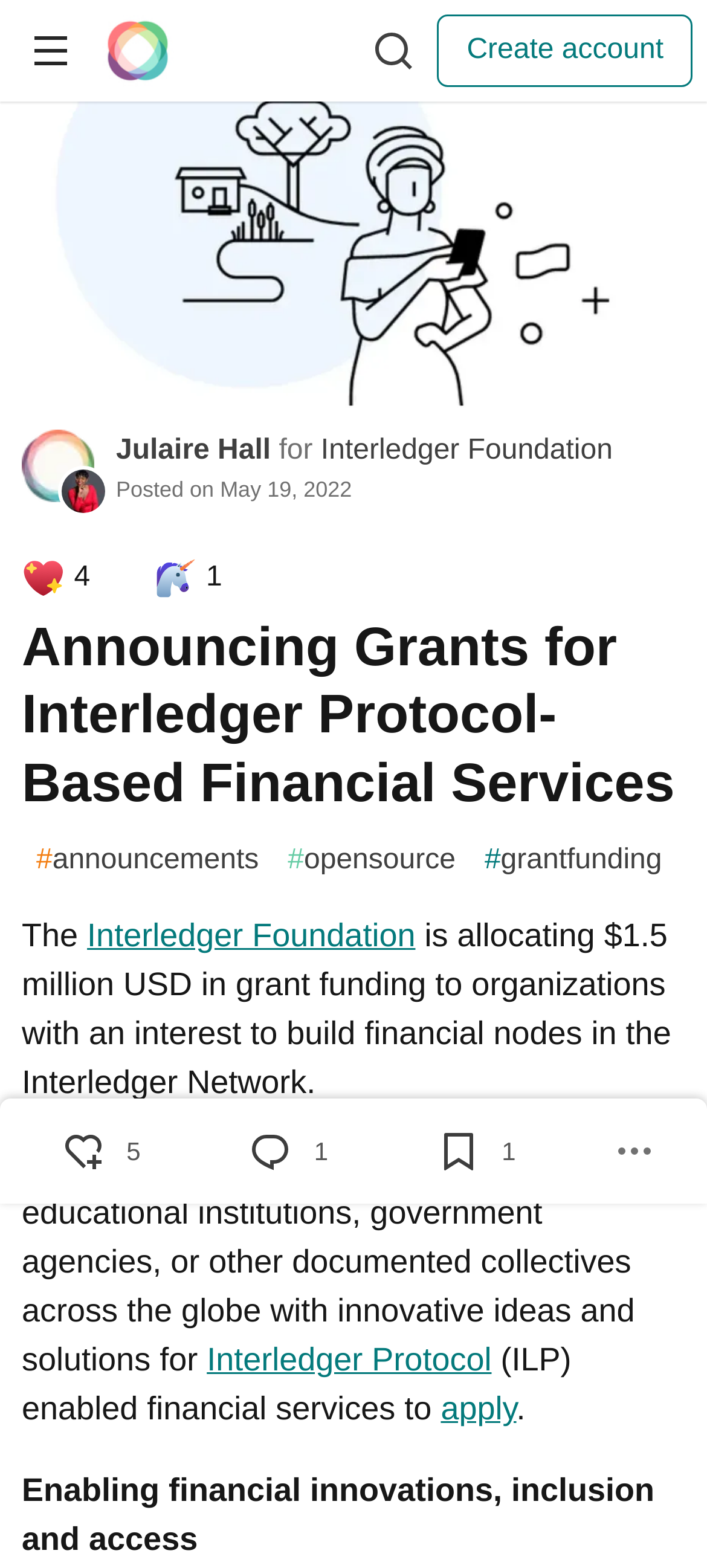Based on what you see in the screenshot, provide a thorough answer to this question: Who can apply for the grant funding?

The webpage encourages companies, NGOs, educational institutions, government agencies, or other documented collectives across the globe with innovative ideas and solutions for Interledger Protocol-enabled financial services to apply for the grant funding.